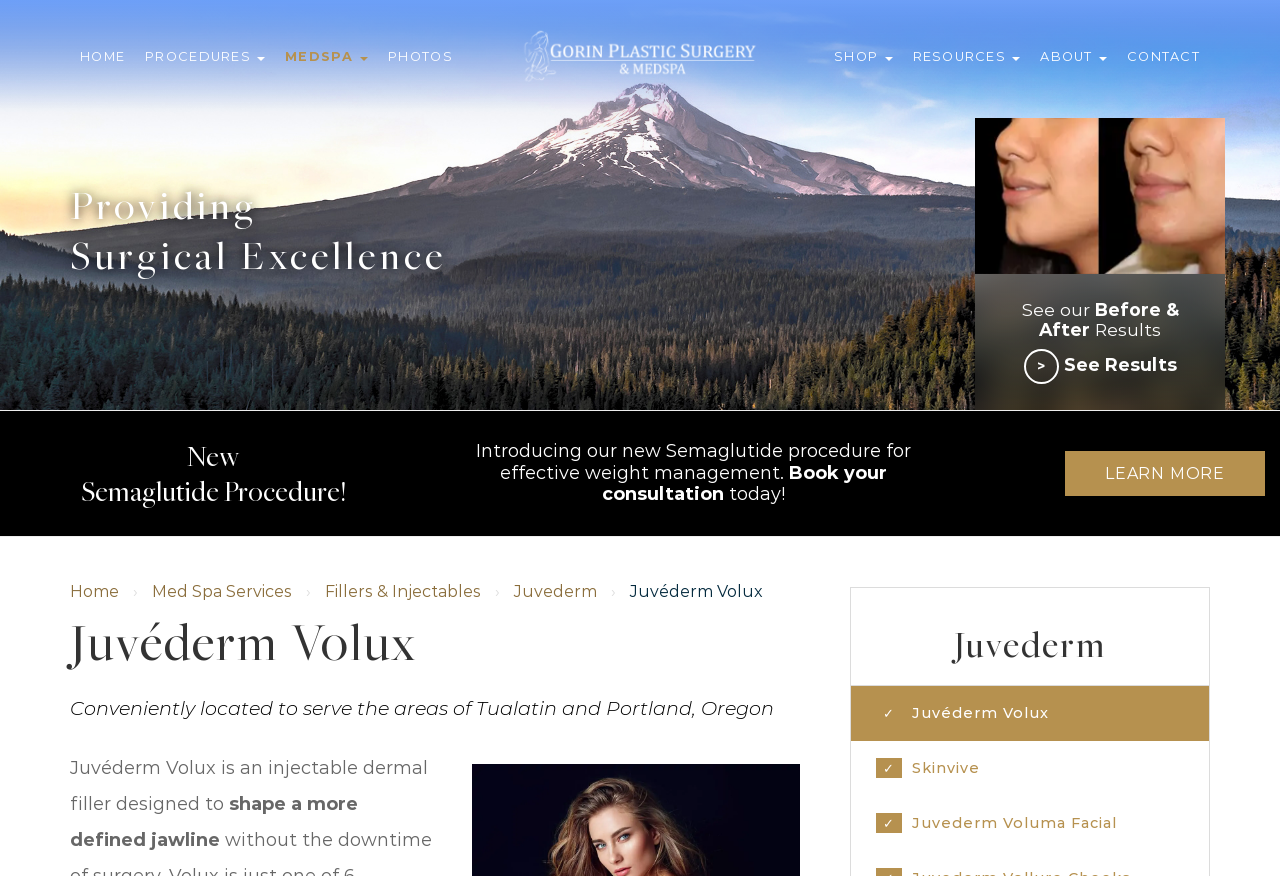Please answer the following query using a single word or phrase: 
What can be found in the 'Before & After' section?

Pictures